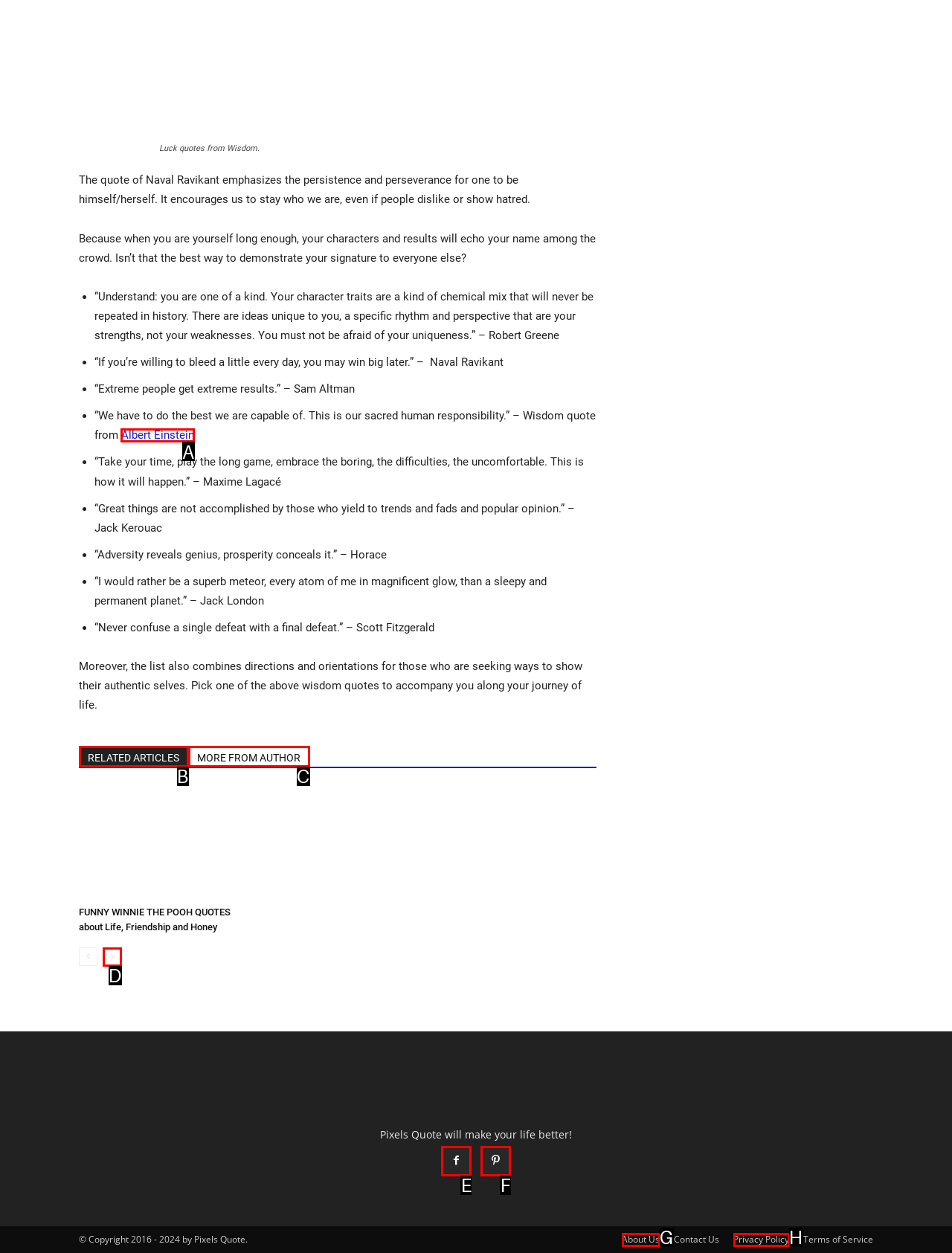Identify the letter of the correct UI element to fulfill the task: Visit the page of Albert Einstein from the given options in the screenshot.

A